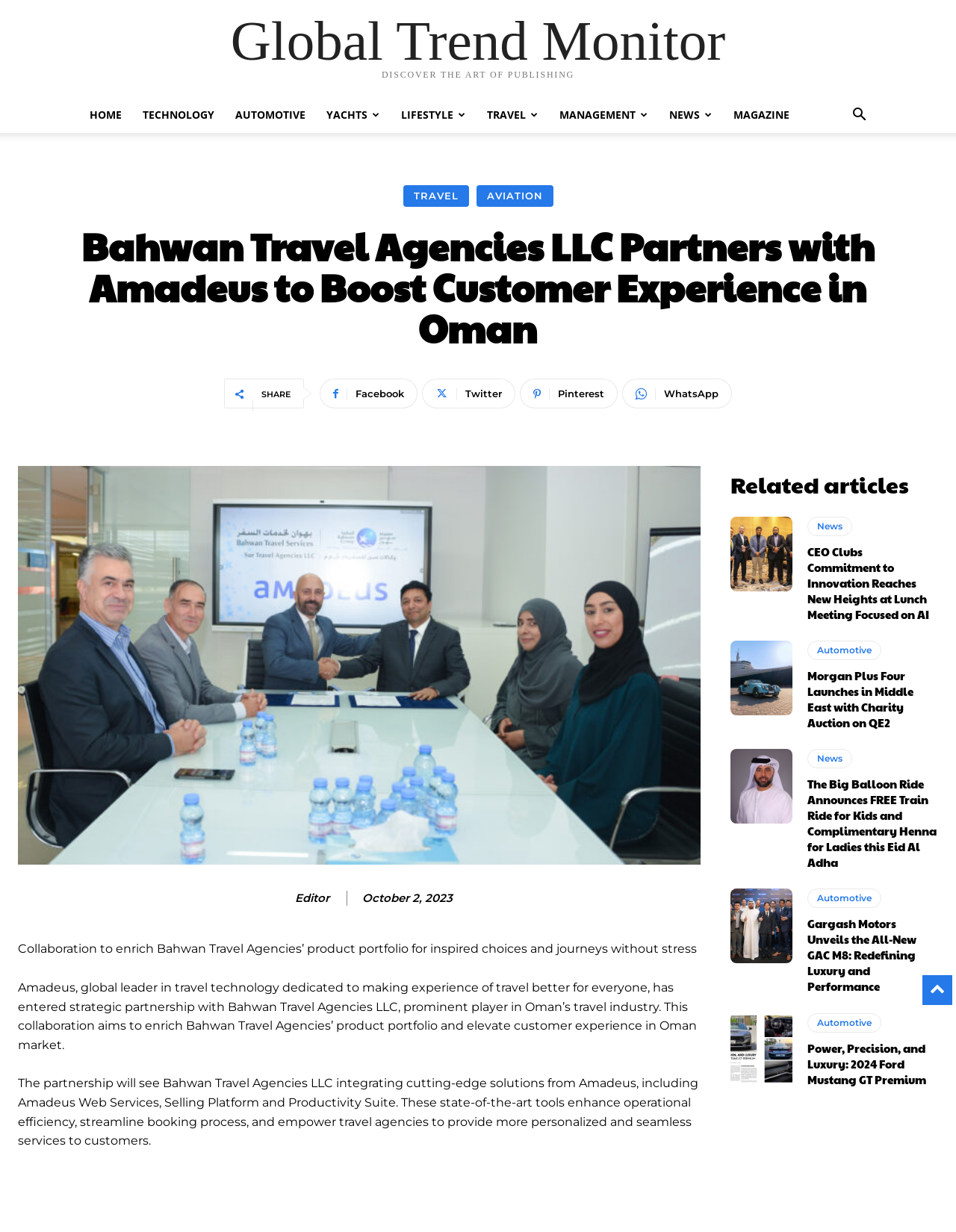Identify the bounding box coordinates of the region that needs to be clicked to carry out this instruction: "Search for something". Provide these coordinates as four float numbers ranging from 0 to 1, i.e., [left, top, right, bottom].

[0.88, 0.088, 0.917, 0.1]